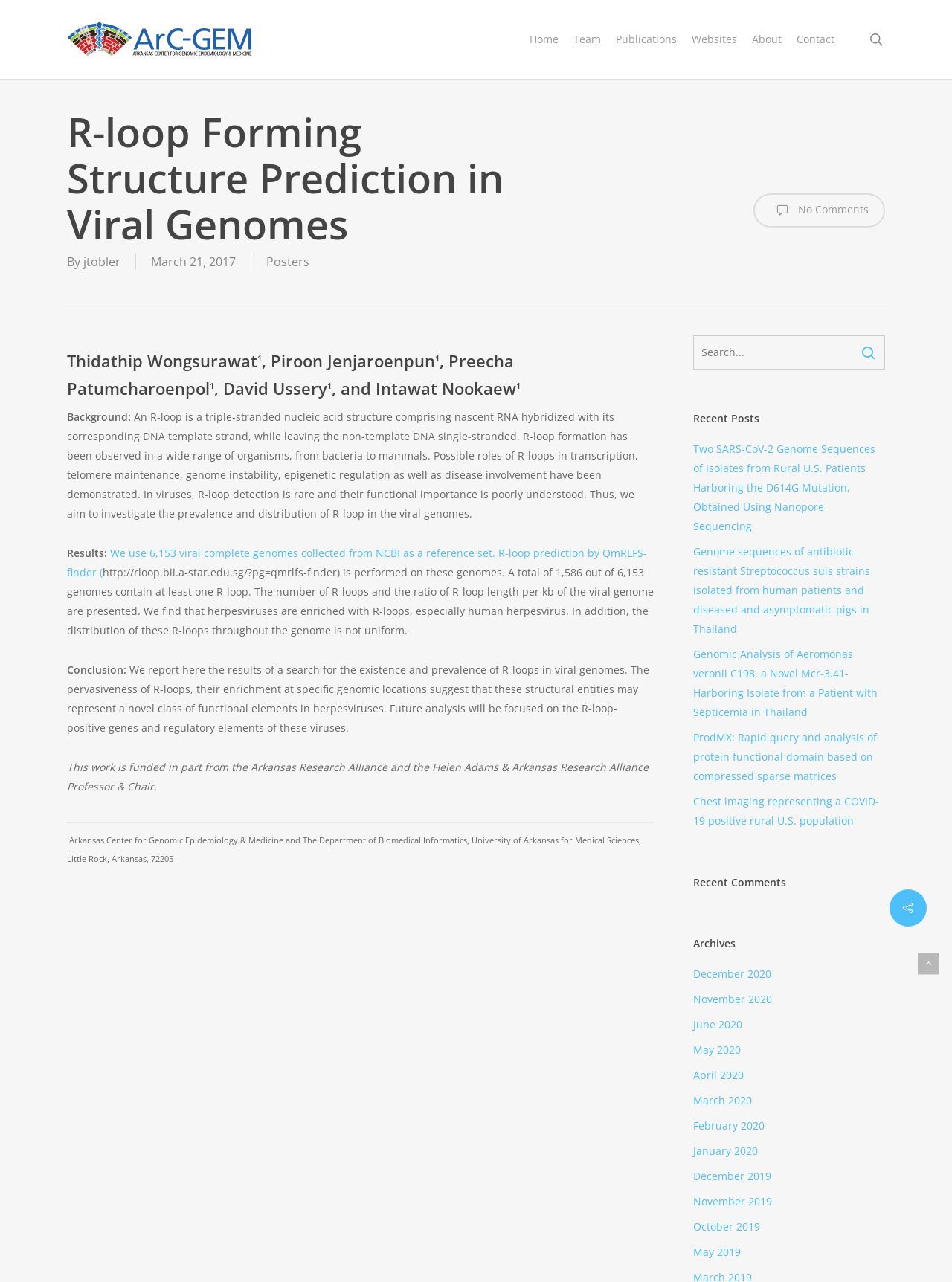Given the element description "No Comments", identify the bounding box of the corresponding UI element.

[0.791, 0.151, 0.93, 0.177]